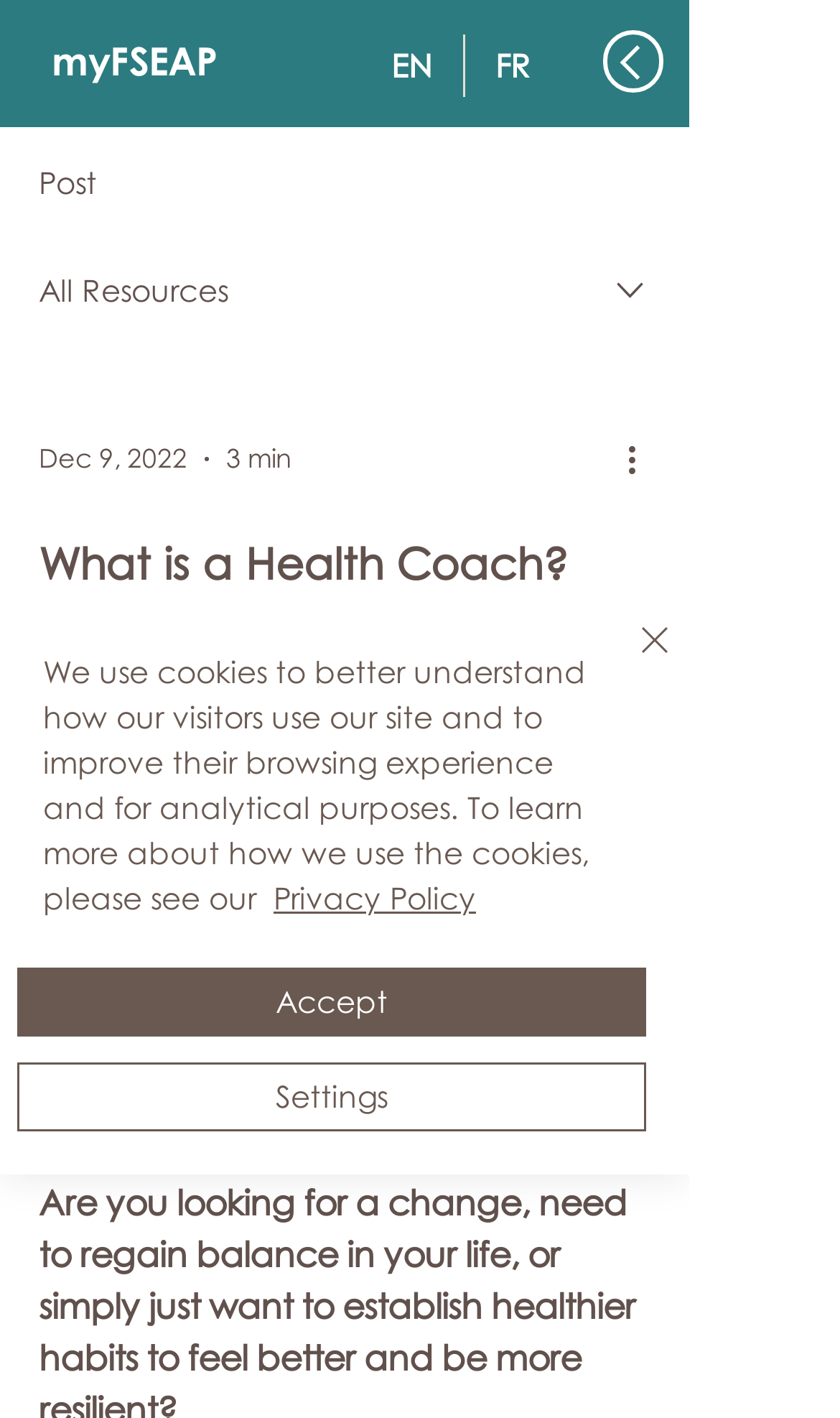Specify the bounding box coordinates of the area to click in order to execute this command: 'Click the 'Login' link'. The coordinates should consist of four float numbers ranging from 0 to 1, and should be formatted as [left, top, right, bottom].

[0.41, 0.739, 0.615, 0.828]